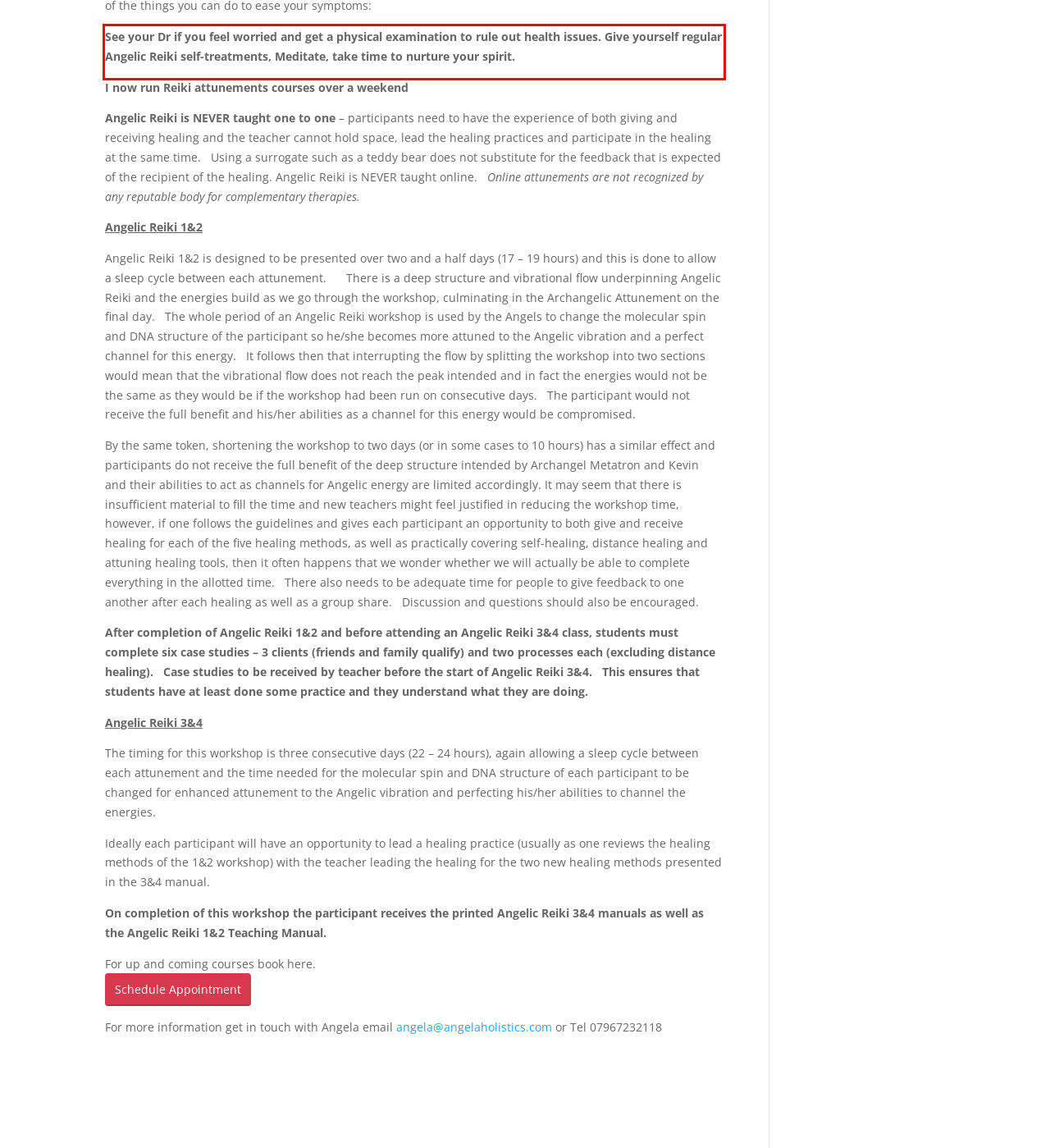Look at the screenshot of the webpage, locate the red rectangle bounding box, and generate the text content that it contains.

See your Dr if you feel worried and get a physical examination to rule out health issues. Give yourself regular Angelic Reiki self-treatments, Meditate, take time to nurture your spirit.